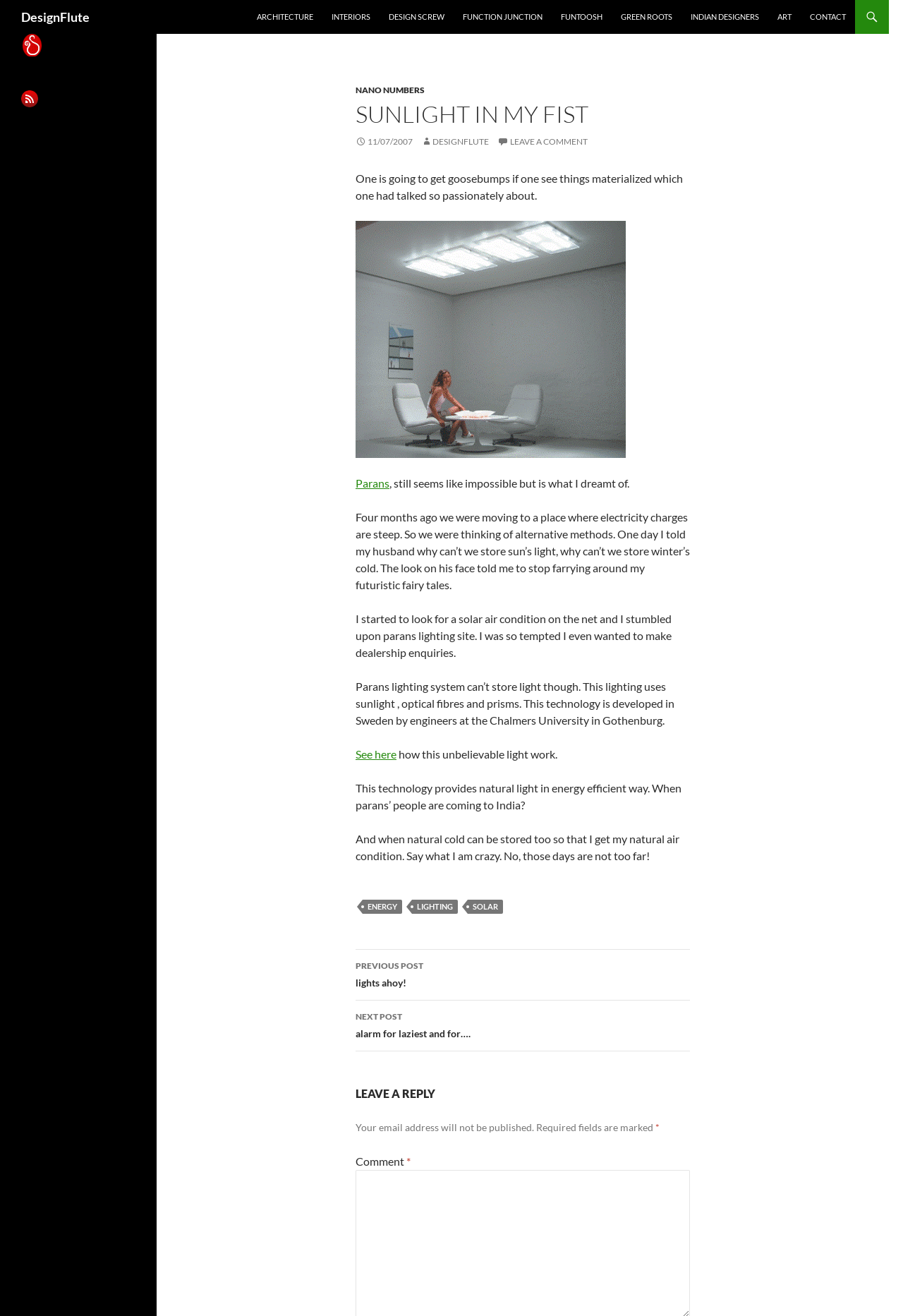Could you specify the bounding box coordinates for the clickable section to complete the following instruction: "Go to the previous post"?

[0.394, 0.722, 0.764, 0.76]